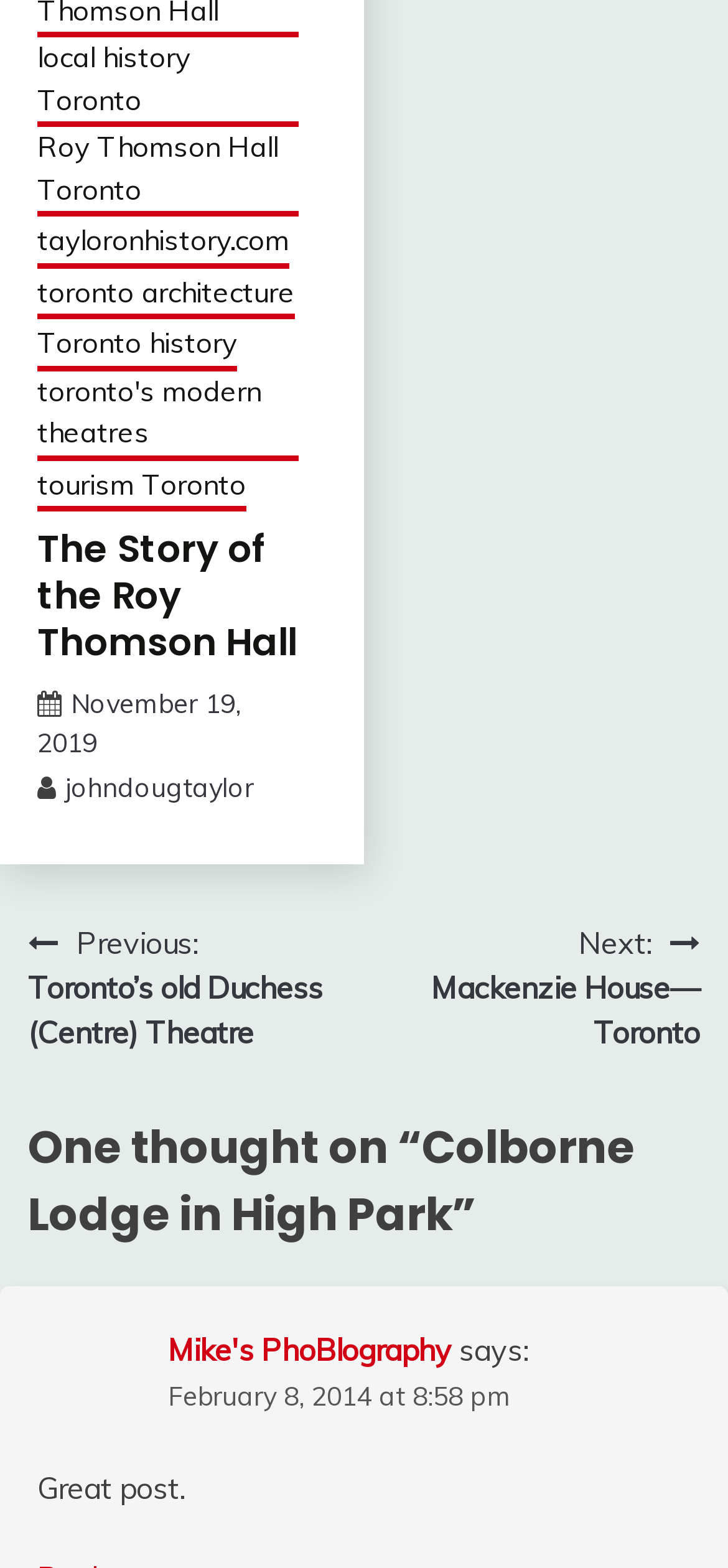Give a short answer to this question using one word or a phrase:
What is the name of the author of the post?

johndougtaylor